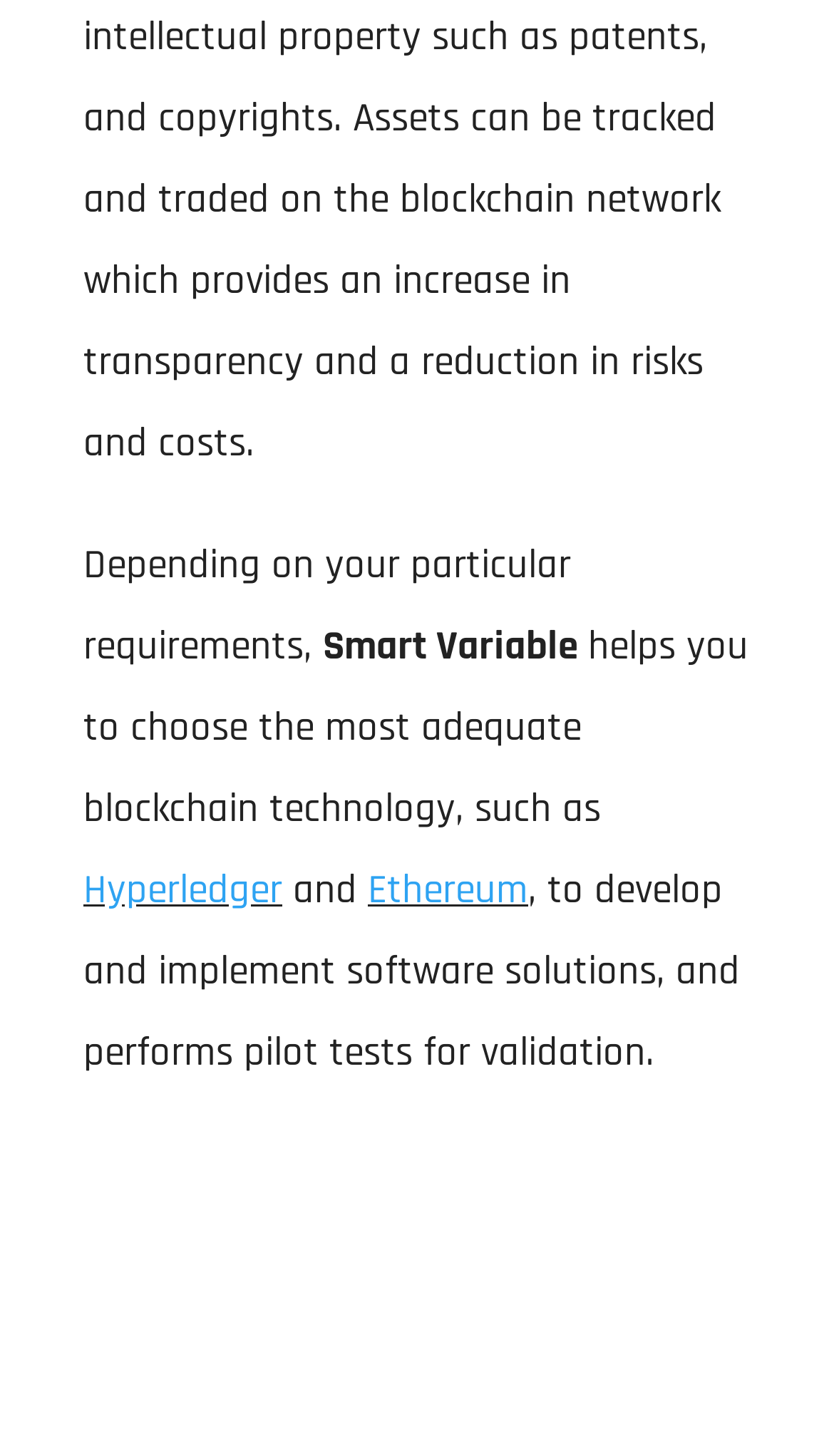What is the purpose of pilot tests?
Look at the image and respond with a one-word or short-phrase answer.

Validation